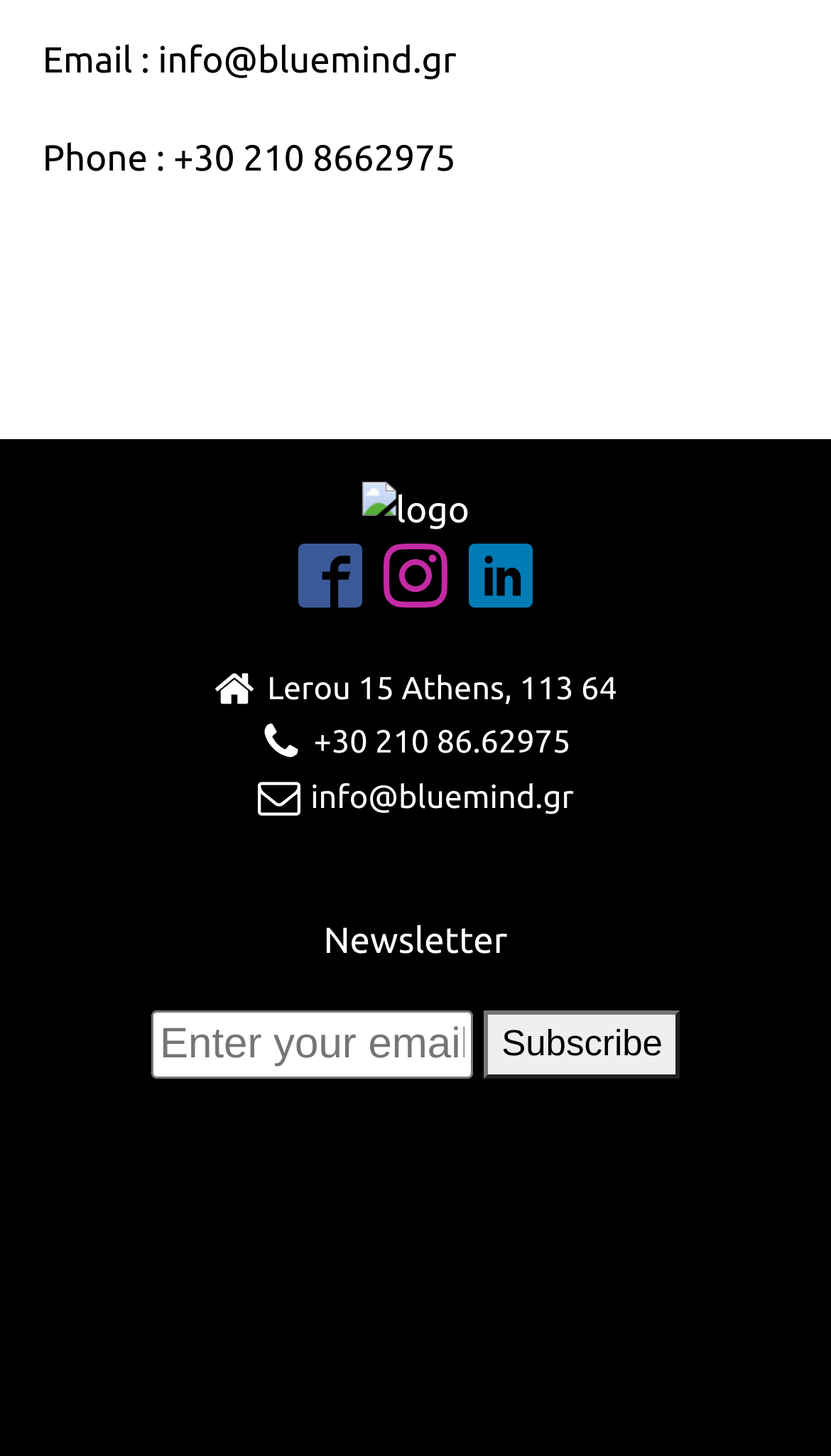What is the company's address?
Look at the image and respond with a one-word or short phrase answer.

Lerou 15 Athens, 113 64